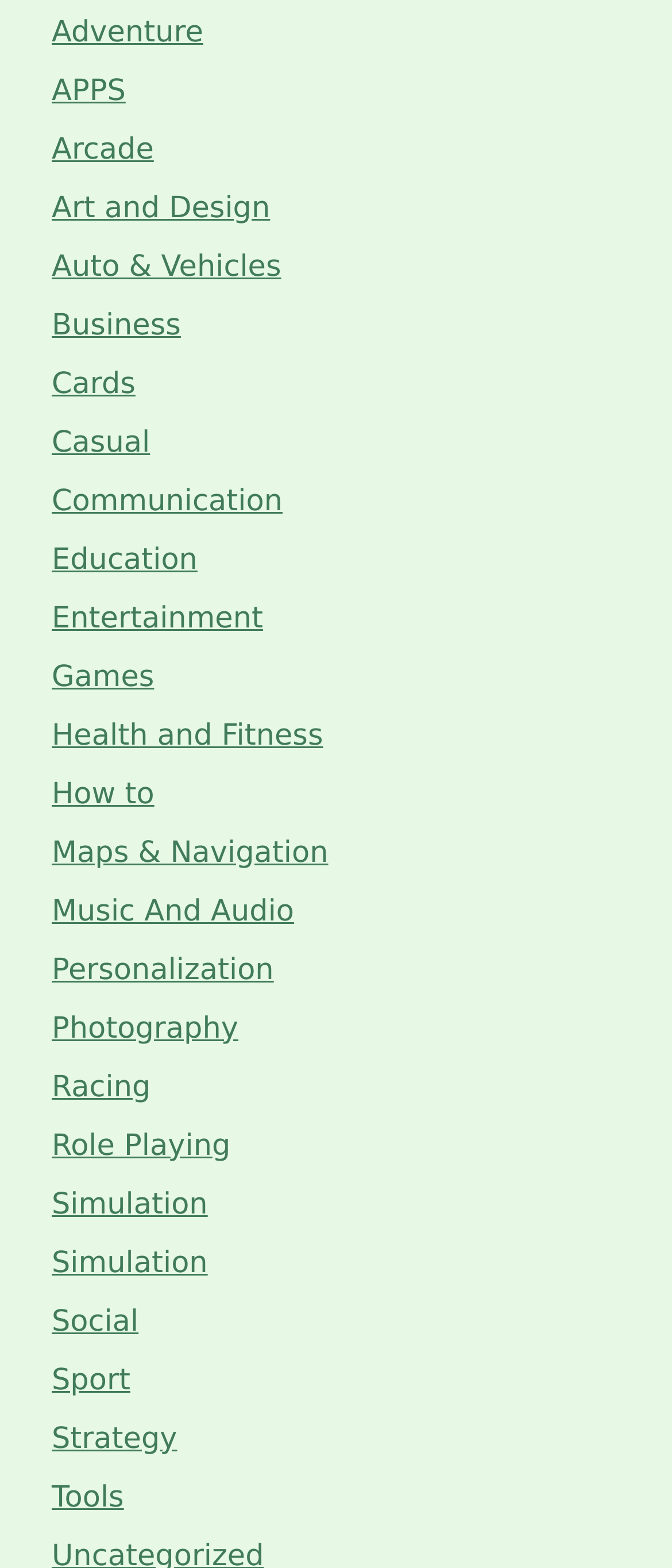Please specify the bounding box coordinates for the clickable region that will help you carry out the instruction: "Explore Art and Design apps".

[0.077, 0.122, 0.402, 0.144]